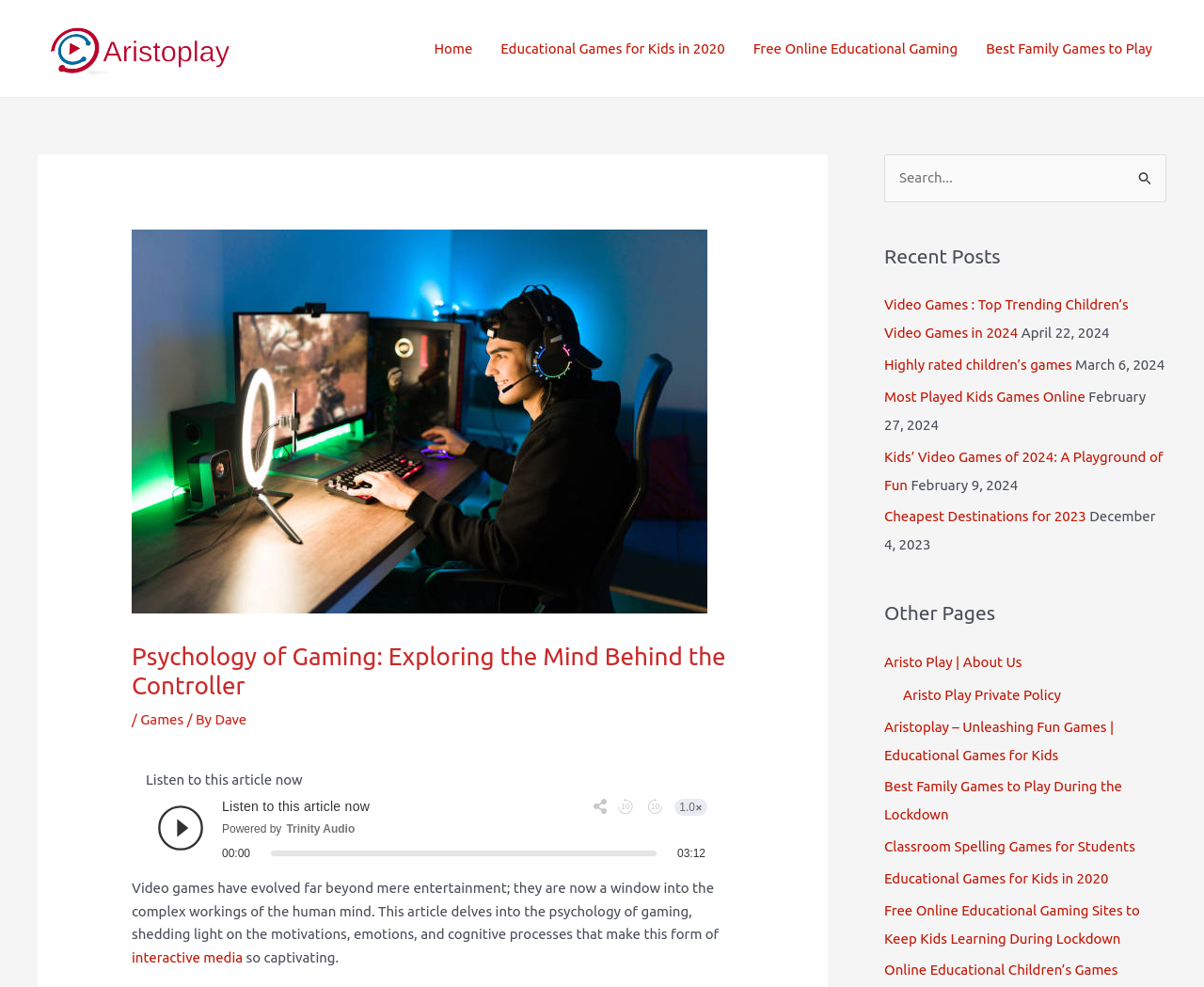Please identify the bounding box coordinates of the clickable element to fulfill the following instruction: "Visit the 'About Us' page". The coordinates should be four float numbers between 0 and 1, i.e., [left, top, right, bottom].

[0.734, 0.662, 0.849, 0.679]